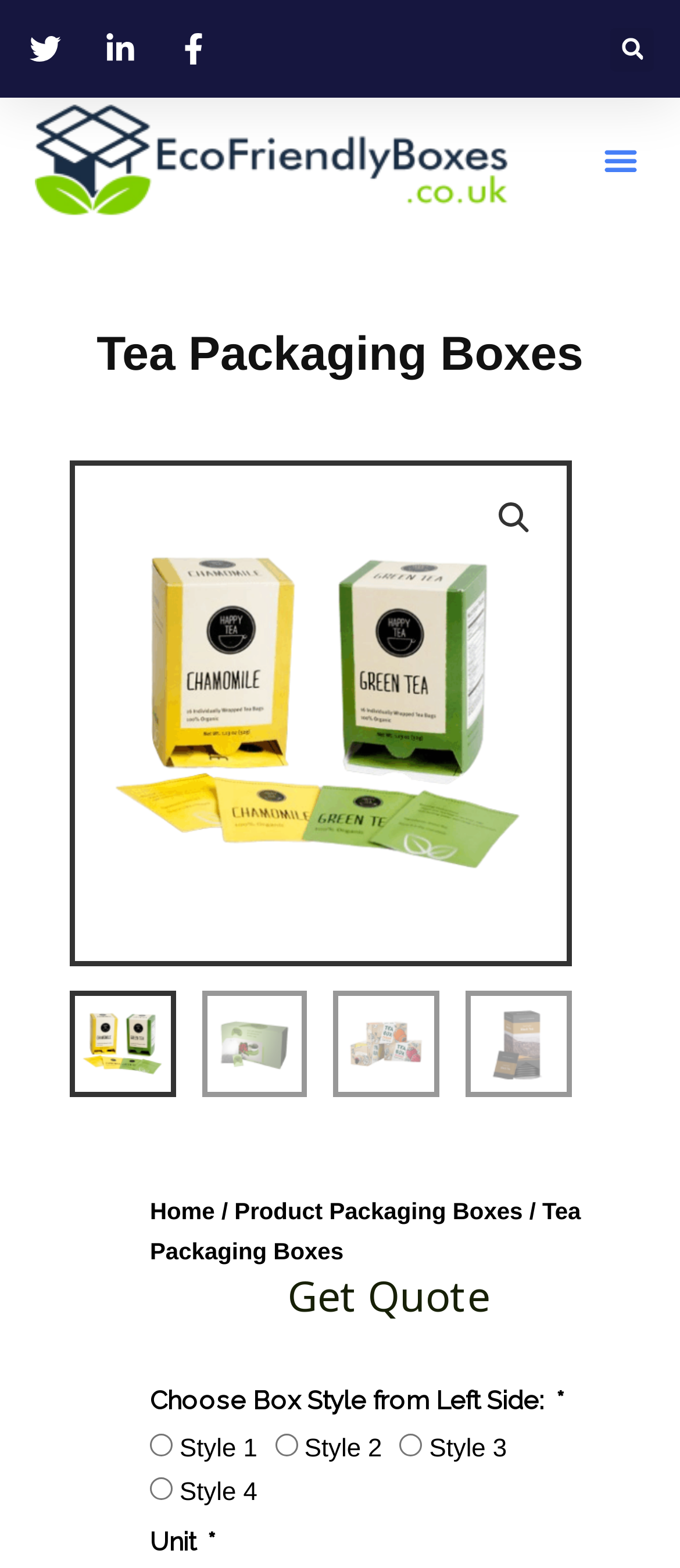Locate the bounding box coordinates of the element to click to perform the following action: 'Search for something'. The coordinates should be given as four float values between 0 and 1, in the form of [left, top, right, bottom].

[0.897, 0.017, 0.962, 0.045]